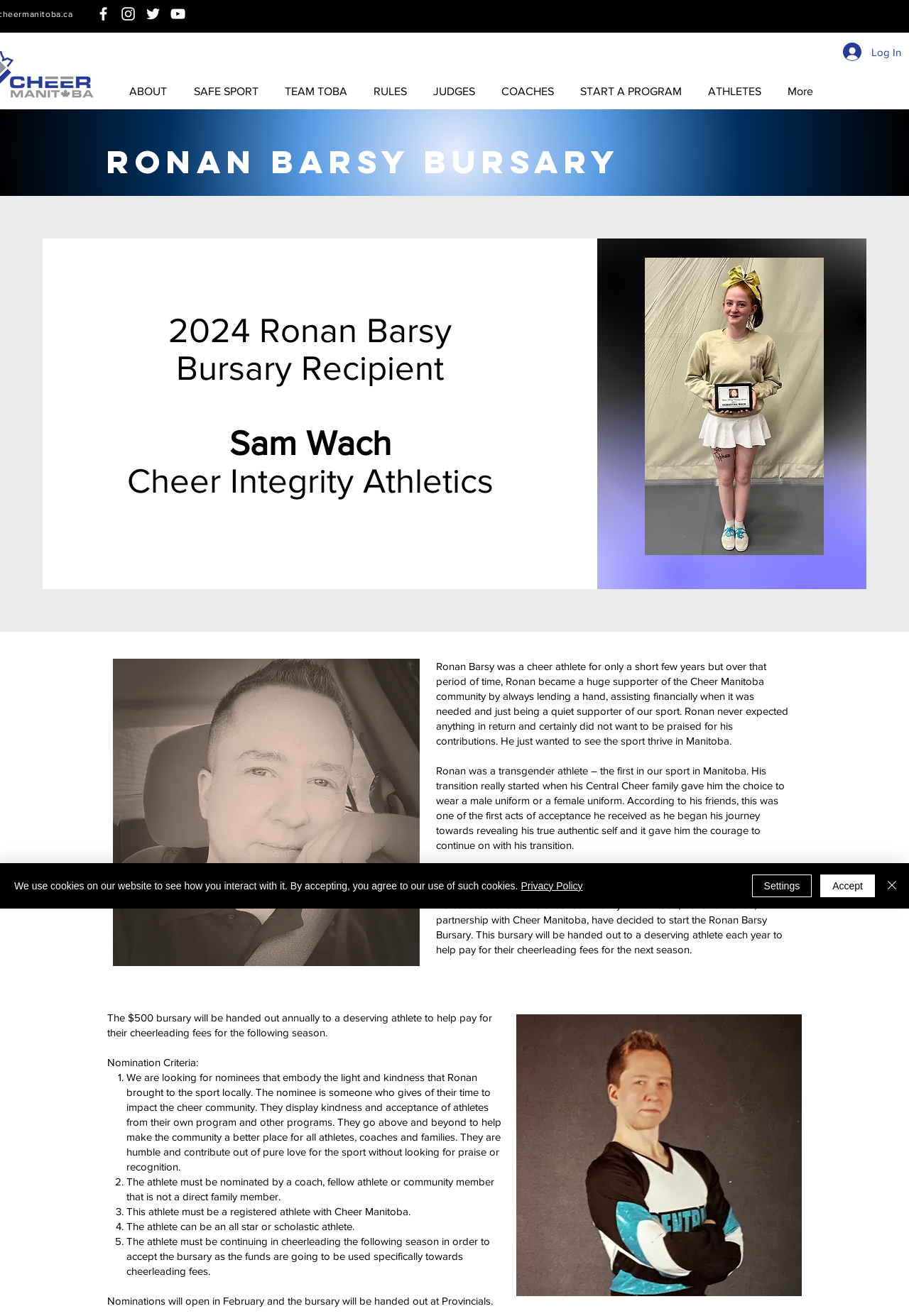What is the amount of the bursary? Based on the screenshot, please respond with a single word or phrase.

$500